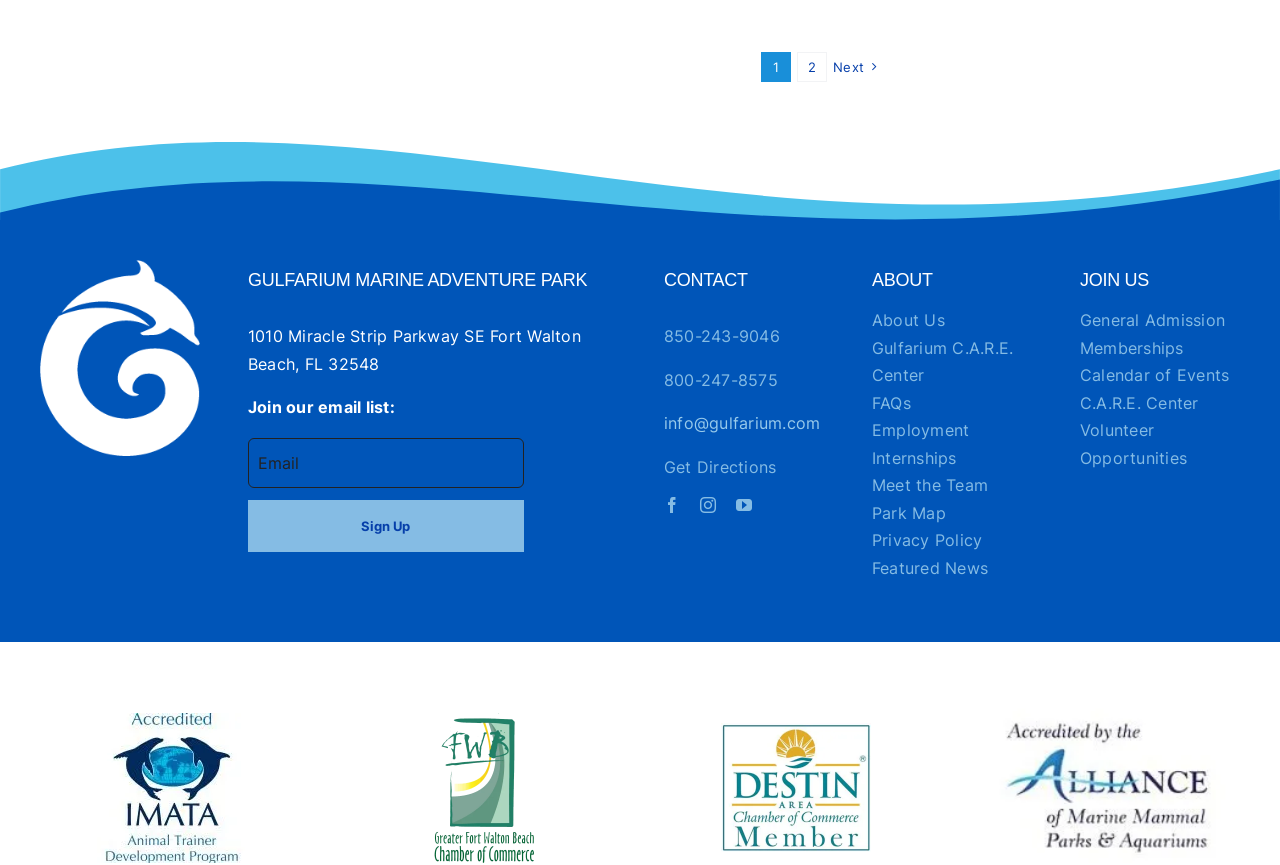Using the given element description, provide the bounding box coordinates (top-left x, top-left y, bottom-right x, bottom-right y) for the corresponding UI element in the screenshot: Gulfarium C.A.R.E. Center

[0.681, 0.387, 0.806, 0.45]